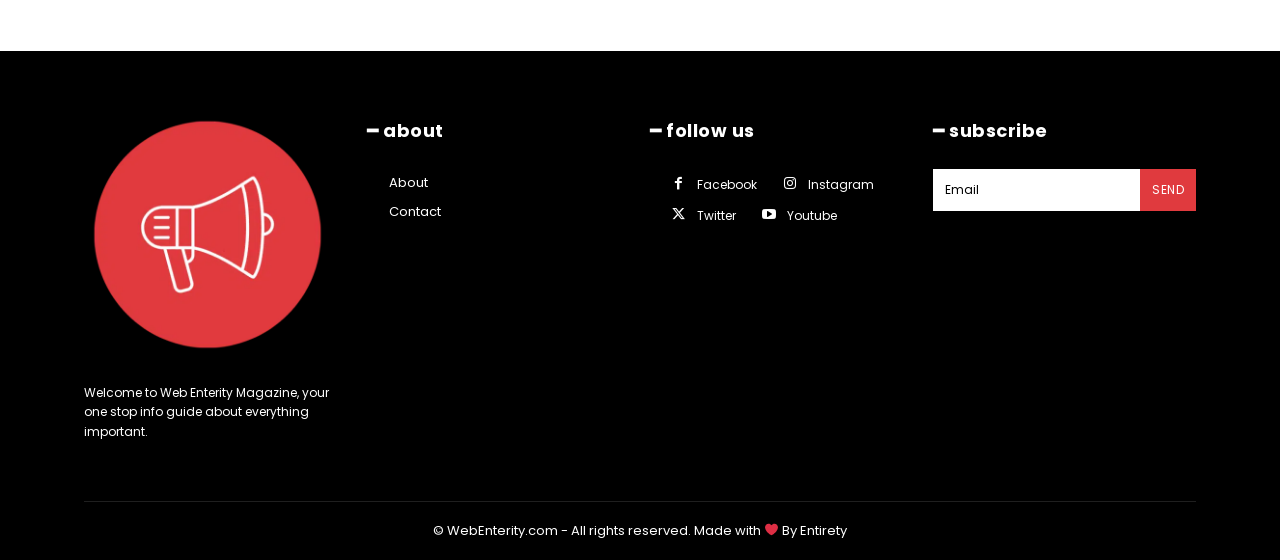Please analyze the image and provide a thorough answer to the question:
What is the purpose of the textbox?

The textbox is located in the section '━ subscribe' and is required to enter an email address, suggesting that its purpose is to subscribe to a newsletter or other updates.